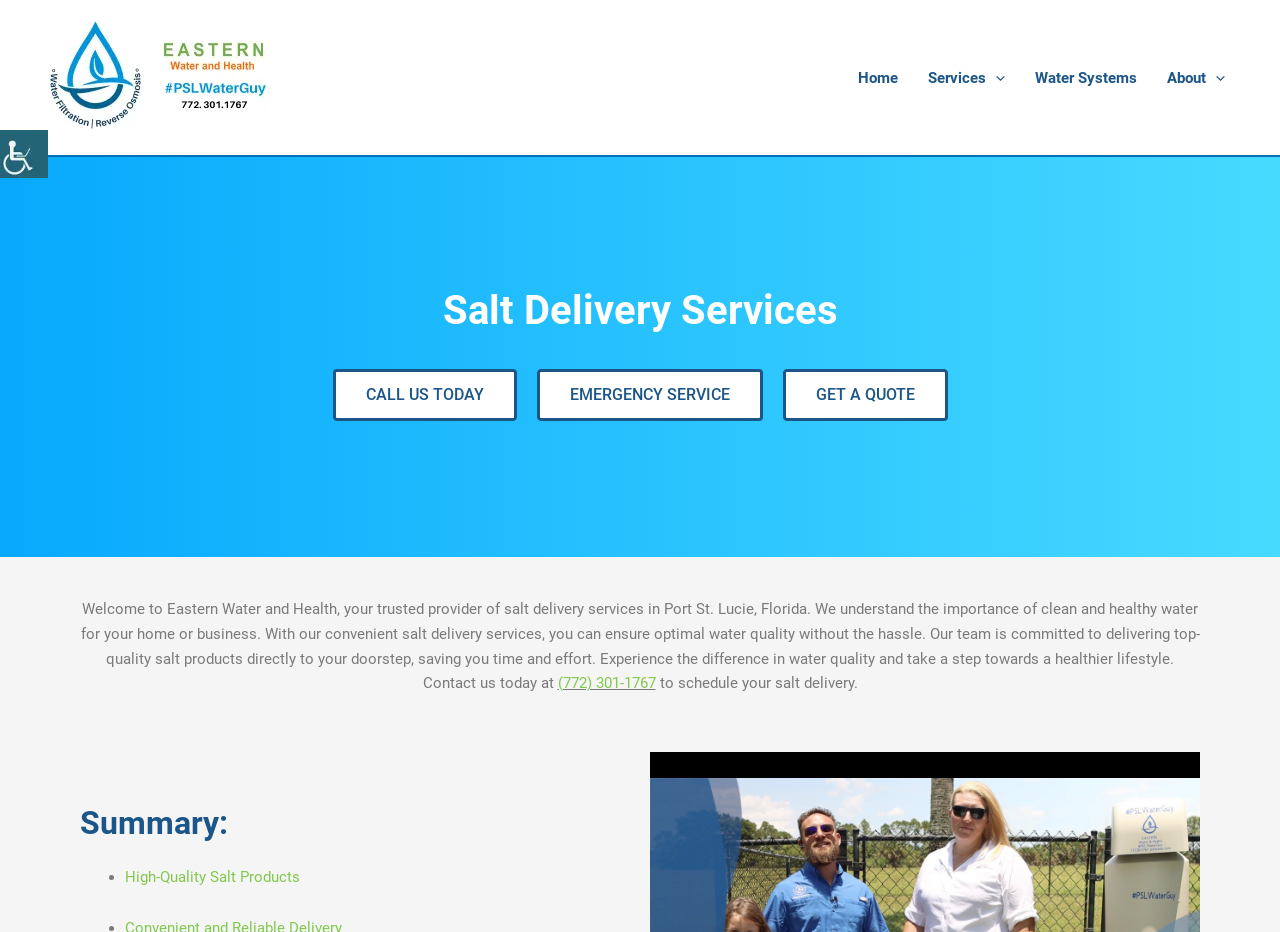Could you specify the bounding box coordinates for the clickable section to complete the following instruction: "Click the Eastern Water and Health logo"?

[0.031, 0.072, 0.227, 0.092]